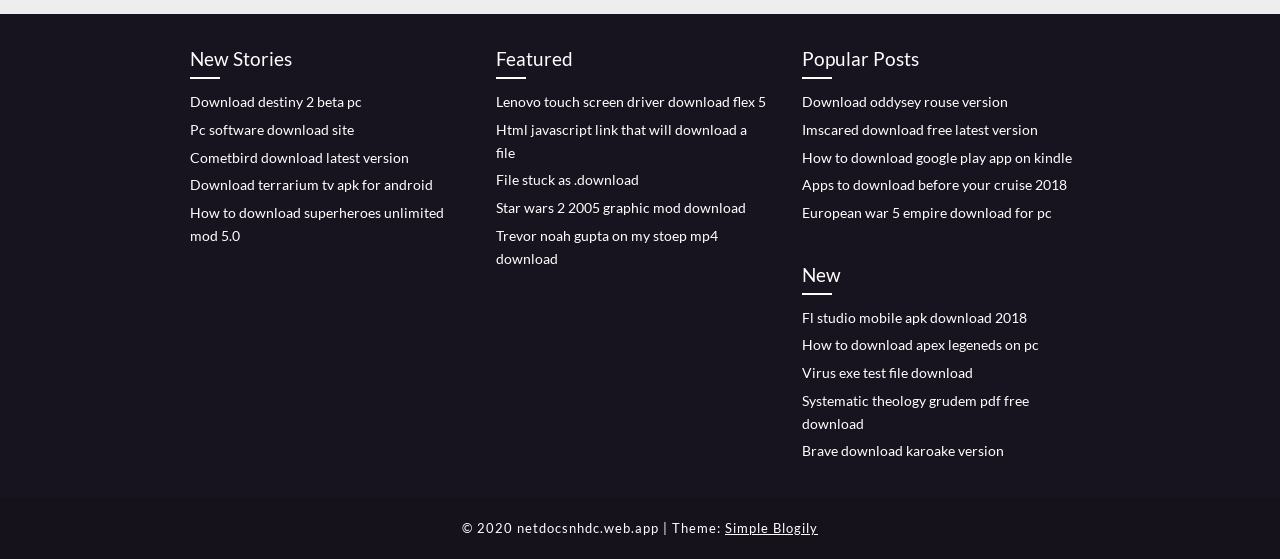Please determine the bounding box coordinates of the element's region to click for the following instruction: "Download Fl studio mobile apk".

[0.627, 0.552, 0.802, 0.583]